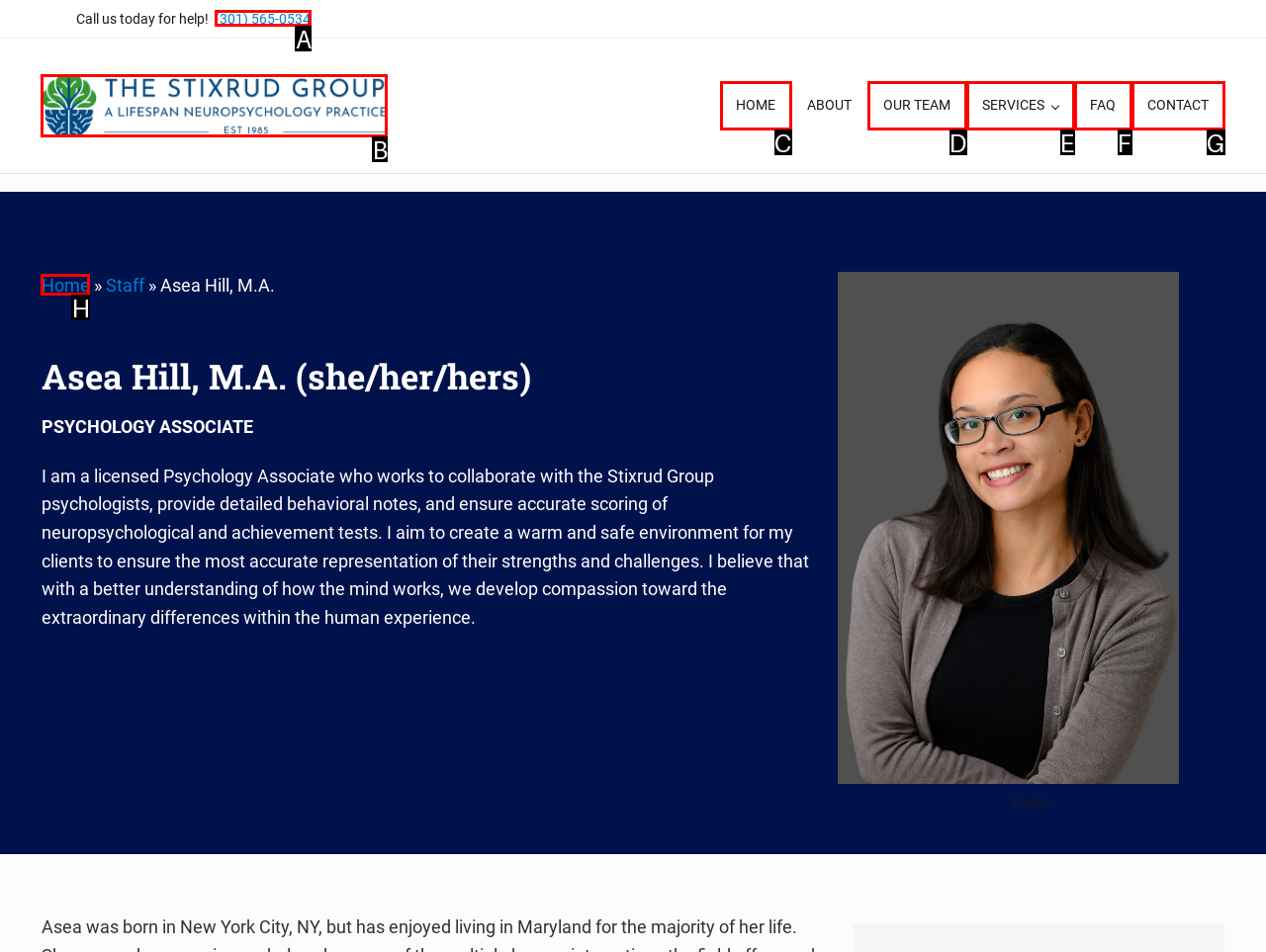Tell me the letter of the UI element I should click to accomplish the task: Check the 'Archives' section based on the choices provided in the screenshot.

None